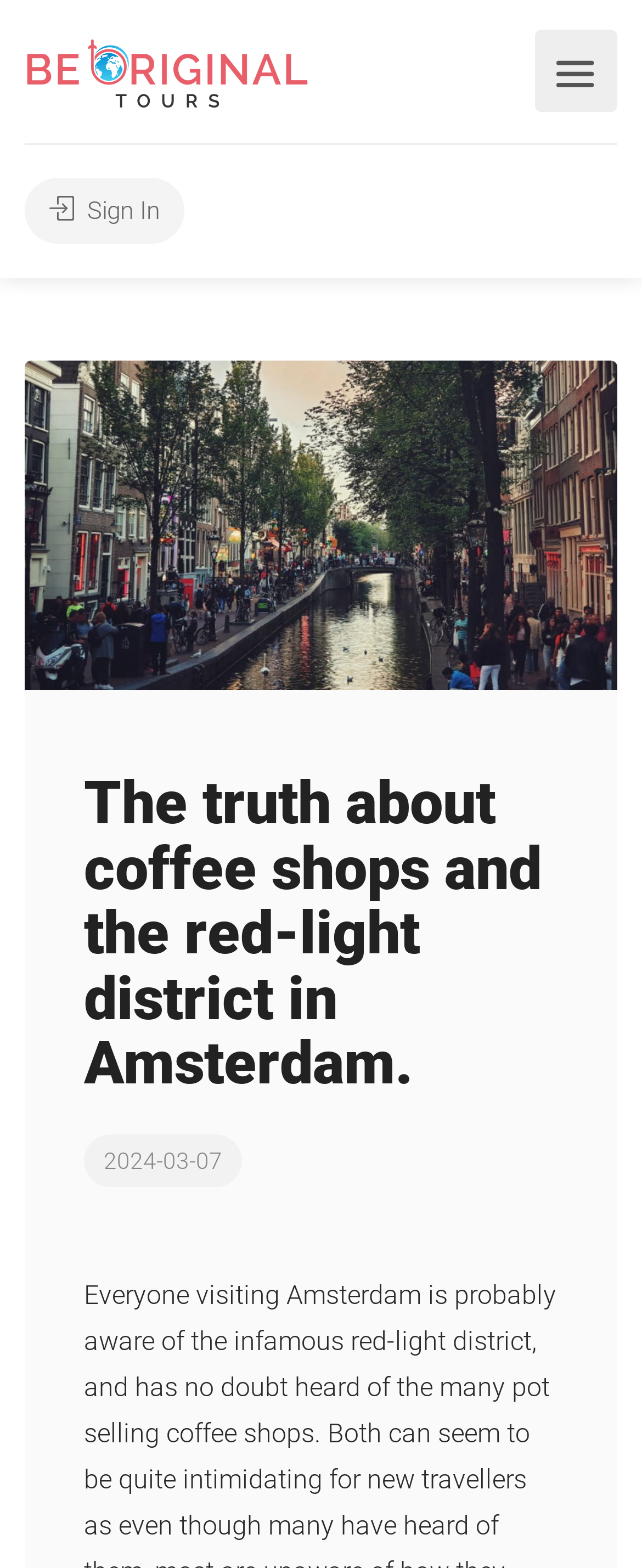Using the information from the screenshot, answer the following question thoroughly:
What is the main image on the webpage about?

I determined the subject of the main image by its location and context. The image is placed below the top navigation bar and above the main article heading, which suggests that it is related to the topic of the article. The image likely depicts a scene from Amsterdam's coffee shops or red-light district.